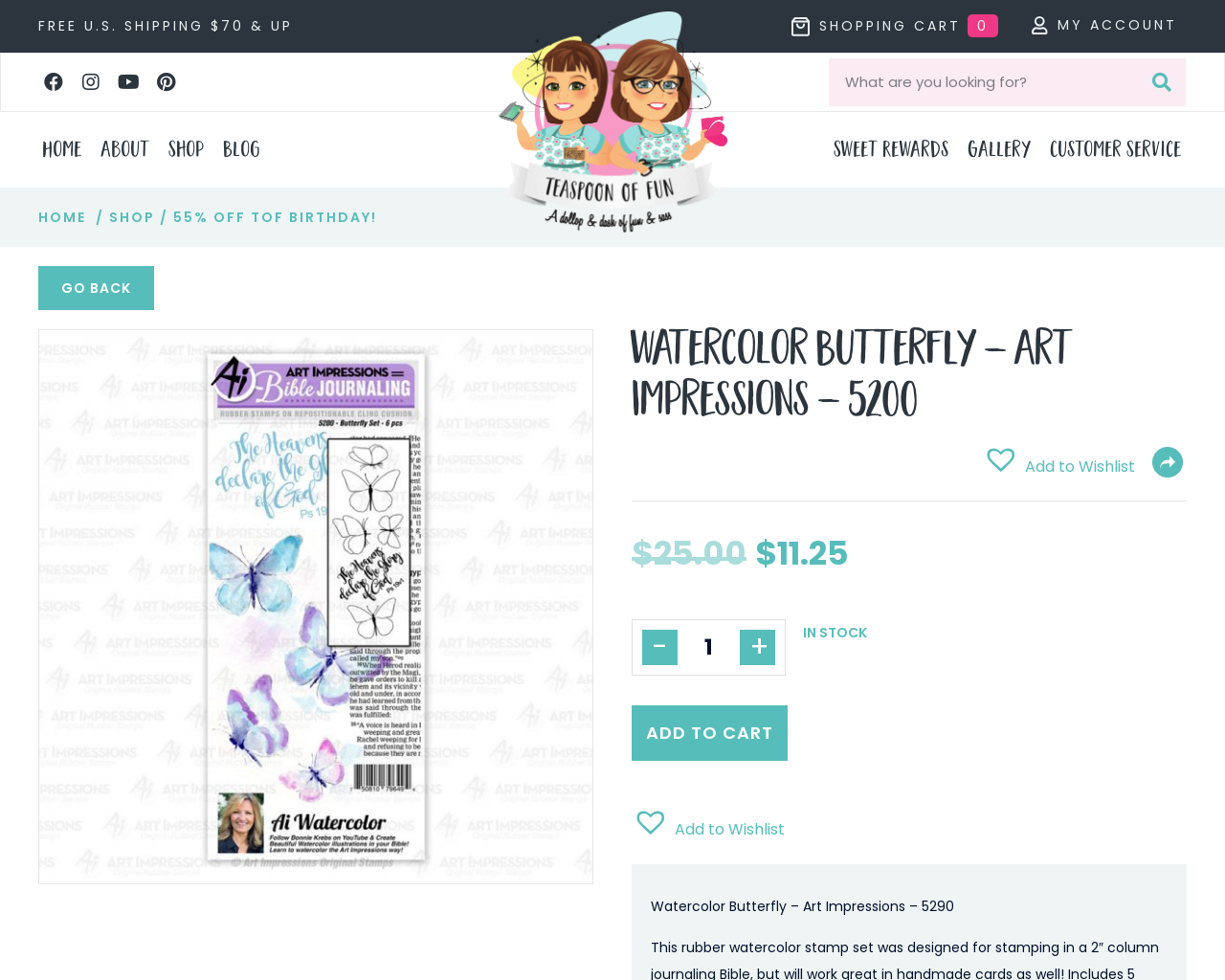Please identify the bounding box coordinates of the element that needs to be clicked to perform the following instruction: "Search for products".

[0.677, 0.059, 0.968, 0.108]